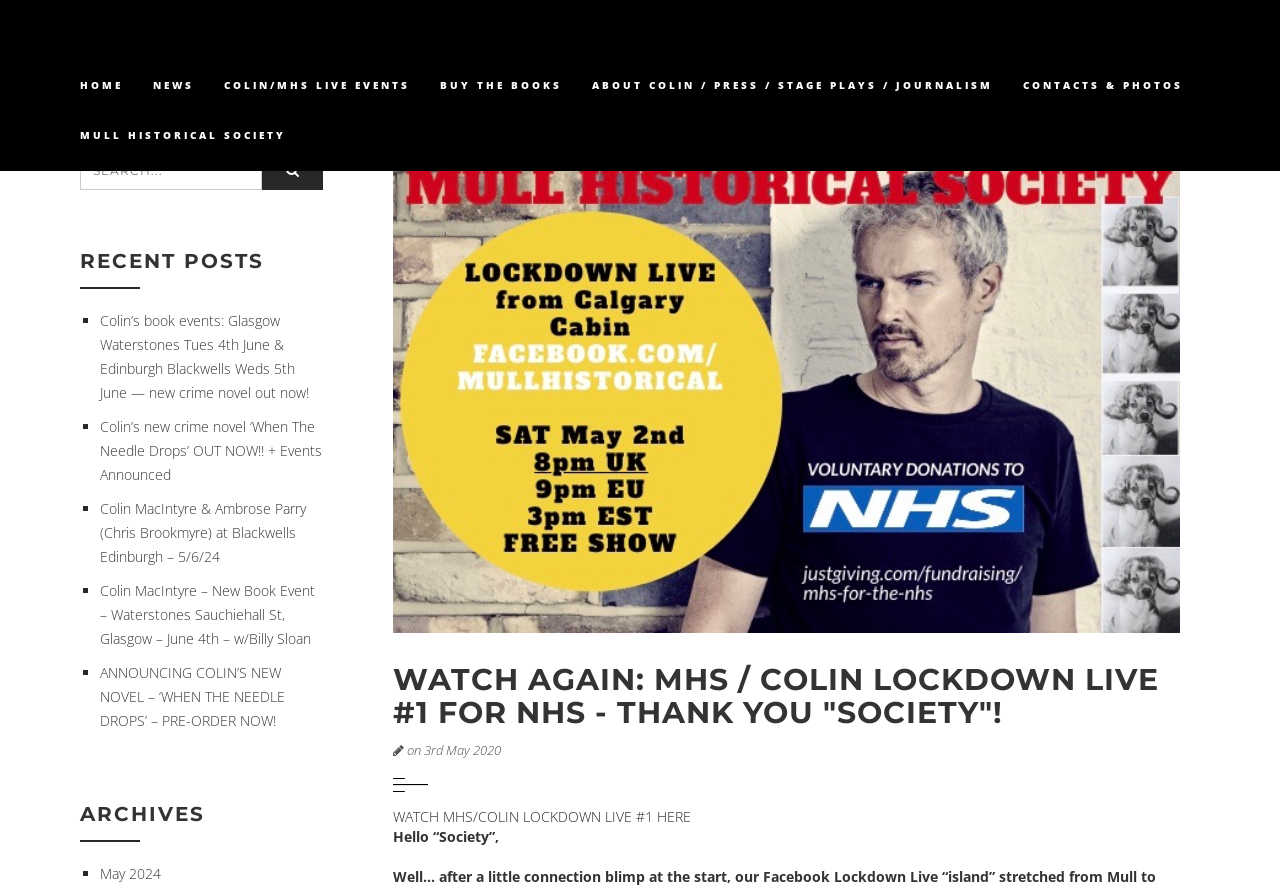Please determine the bounding box coordinates of the element's region to click for the following instruction: "click on the HOME link".

[0.051, 0.067, 0.108, 0.124]